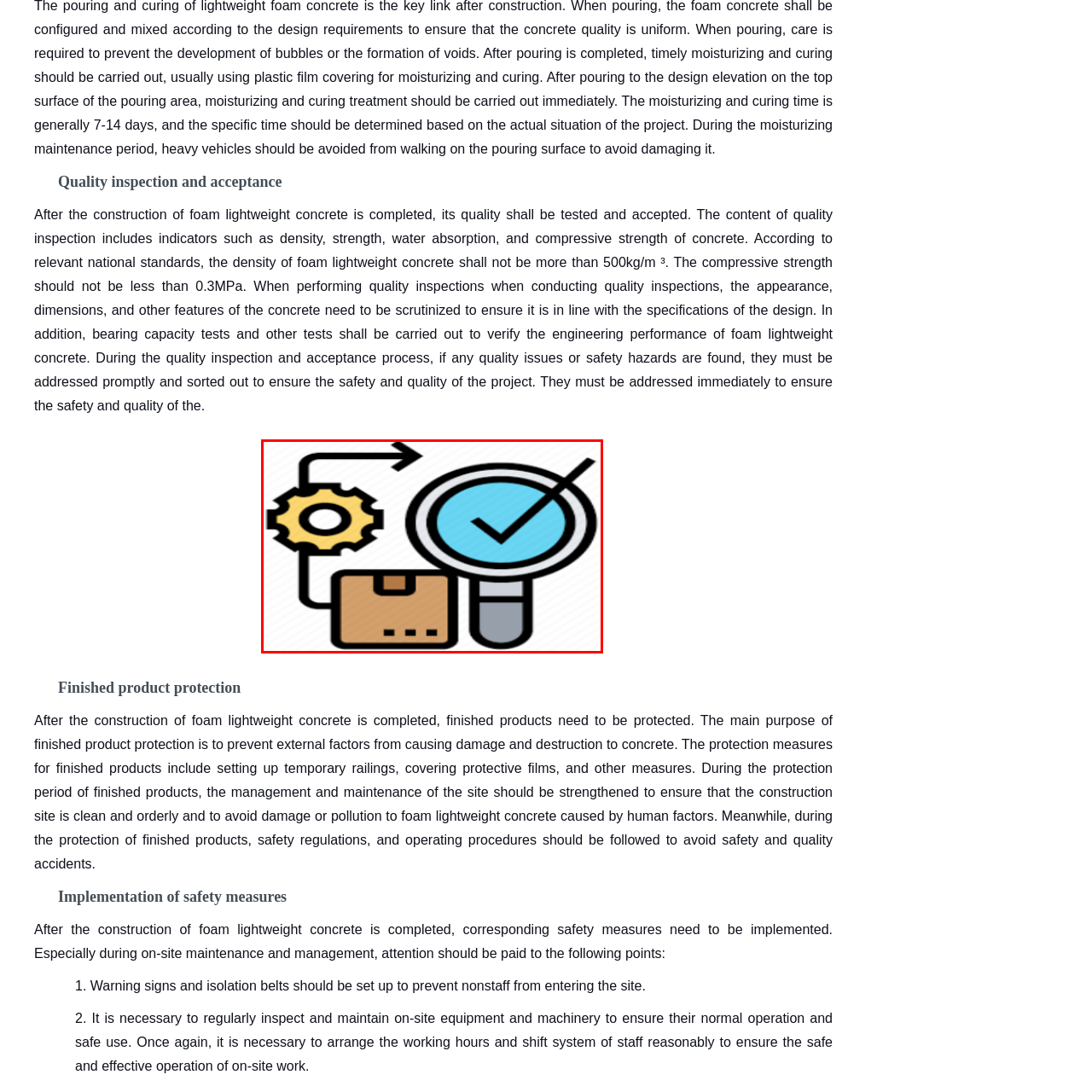Direct your attention to the zone enclosed by the orange box, What does the checkmark denote? 
Give your response in a single word or phrase.

successful evaluation or acceptance